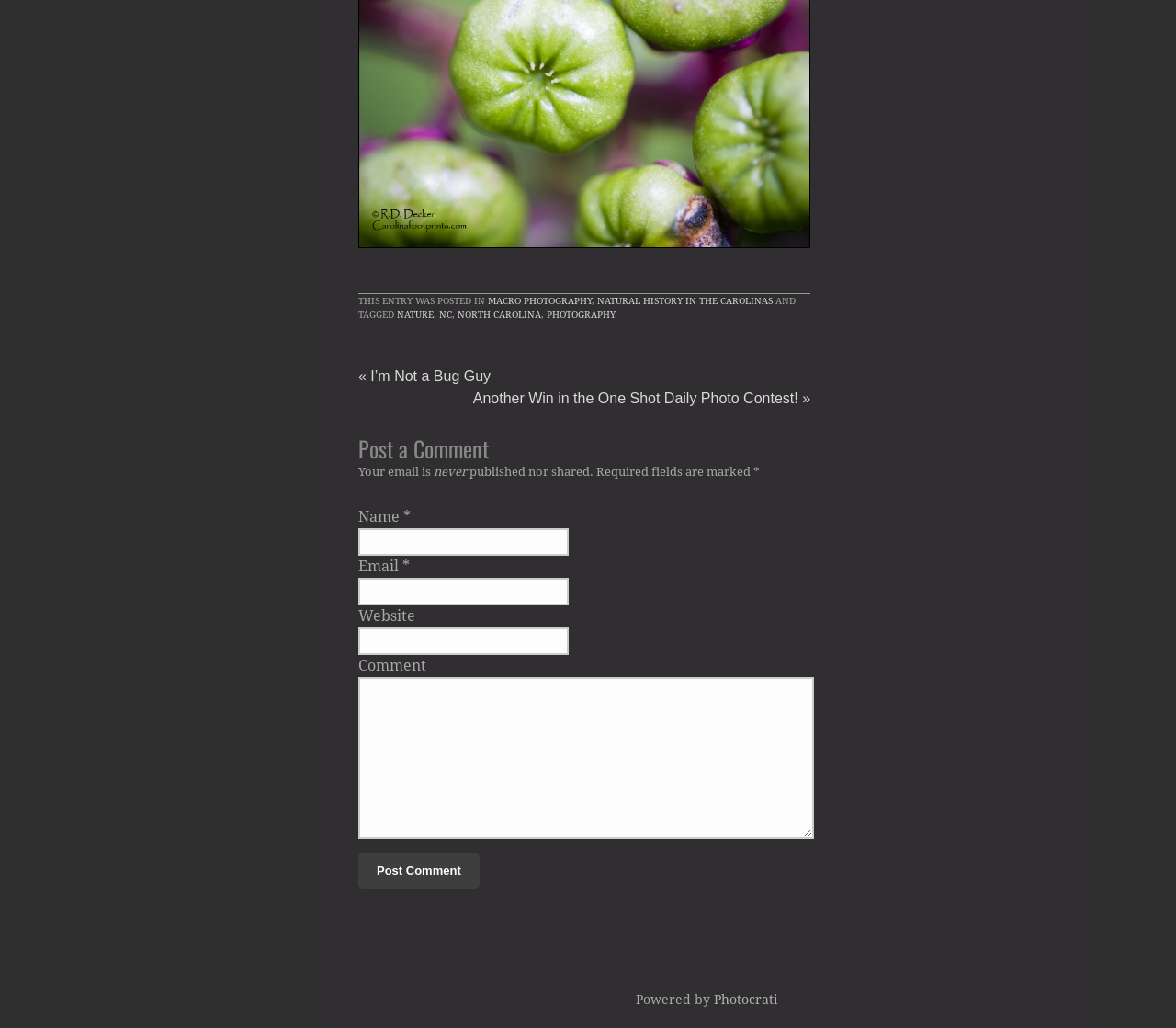What is the platform that powers the webpage?
Please provide a single word or phrase answer based on the image.

Photocrati